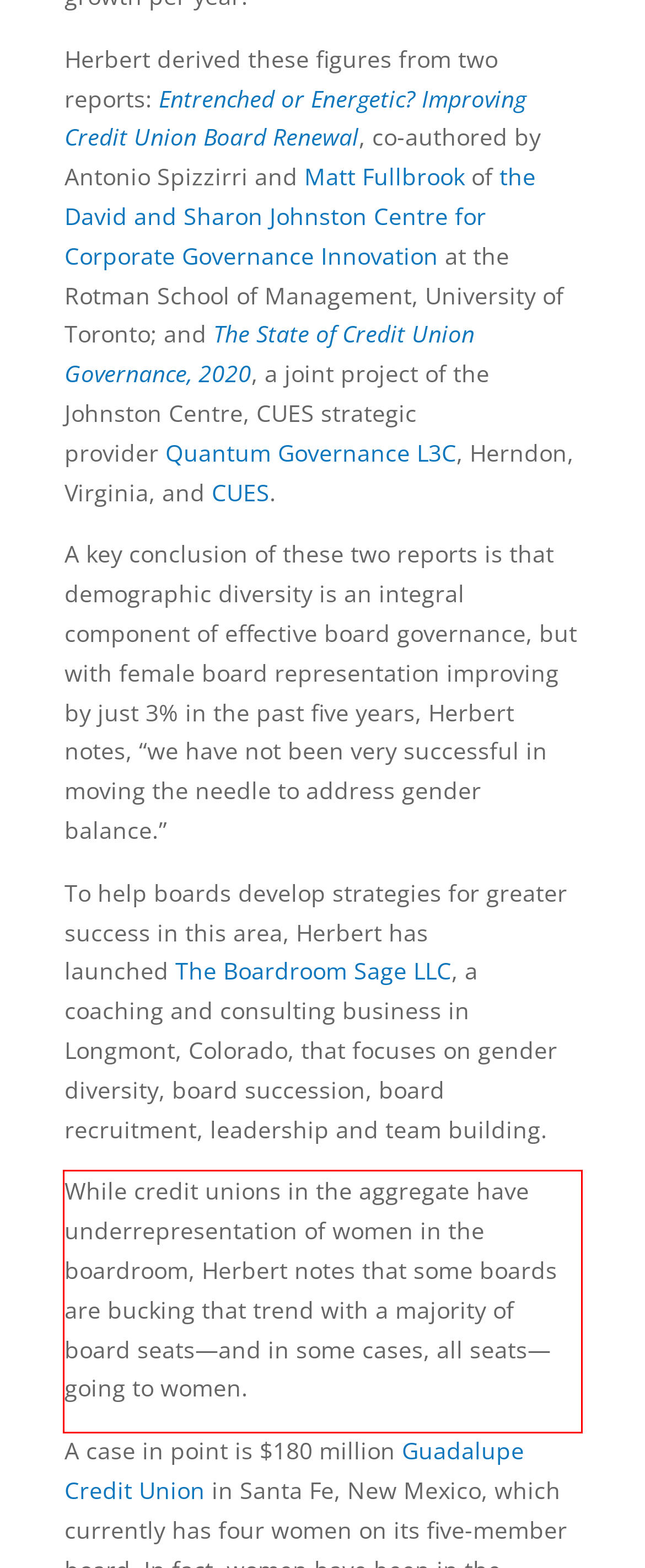Please analyze the screenshot of a webpage and extract the text content within the red bounding box using OCR.

While credit unions in the aggregate have underrepresentation of women in the boardroom, Herbert notes that some boards are bucking that trend with a majority of board seats—and in some cases, all seats—going to women.